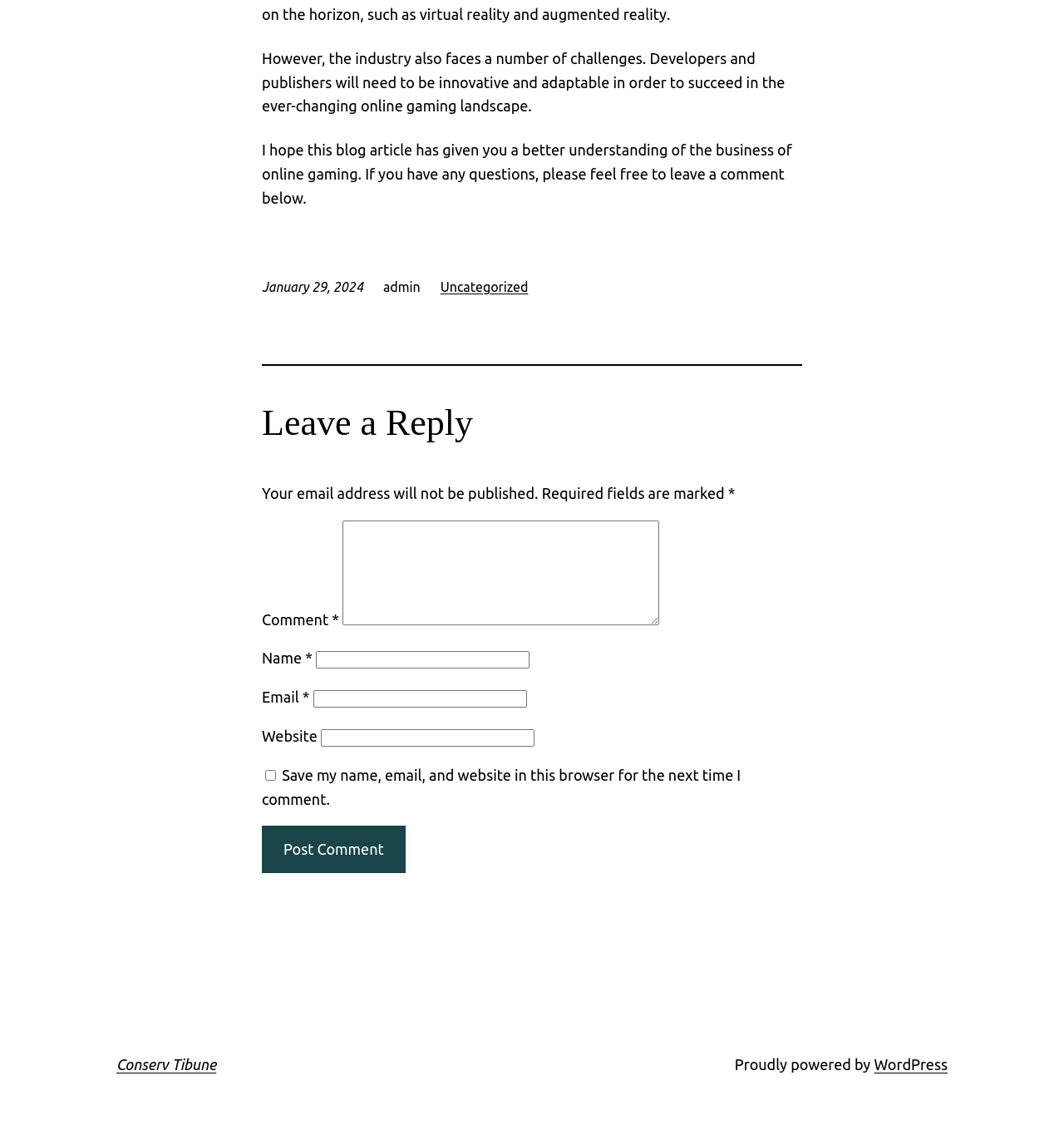What is the date of the latest article?
Look at the webpage screenshot and answer the question with a detailed explanation.

The date of the latest article can be found by looking at the timestamp of the article, which is located near the top of the page. The timestamp is in the format of 'Month Day, Year' and is displayed as 'January 29, 2024'.